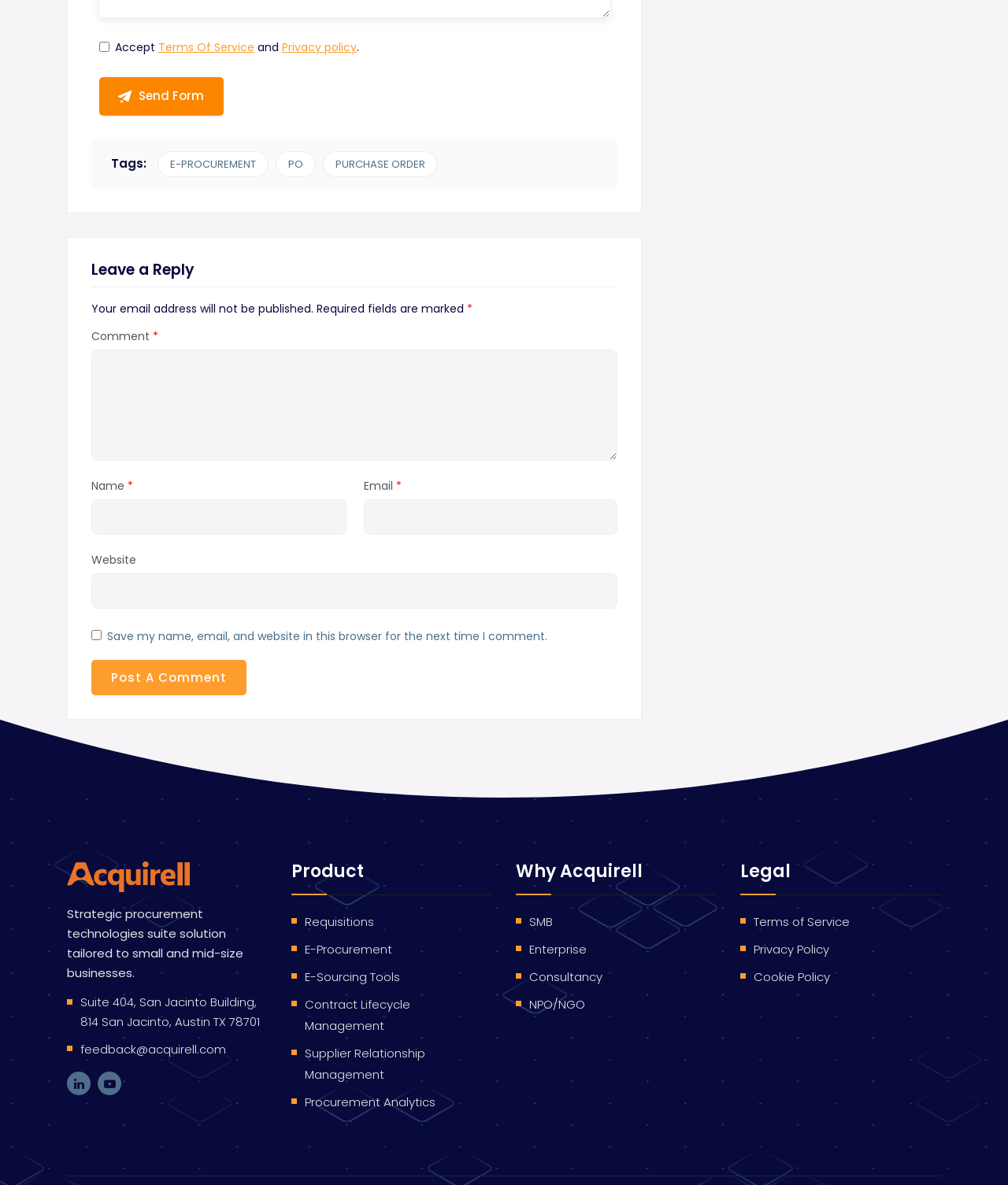What is the purpose of the 'Post a Comment' button?
Using the screenshot, give a one-word or short phrase answer.

To submit a comment